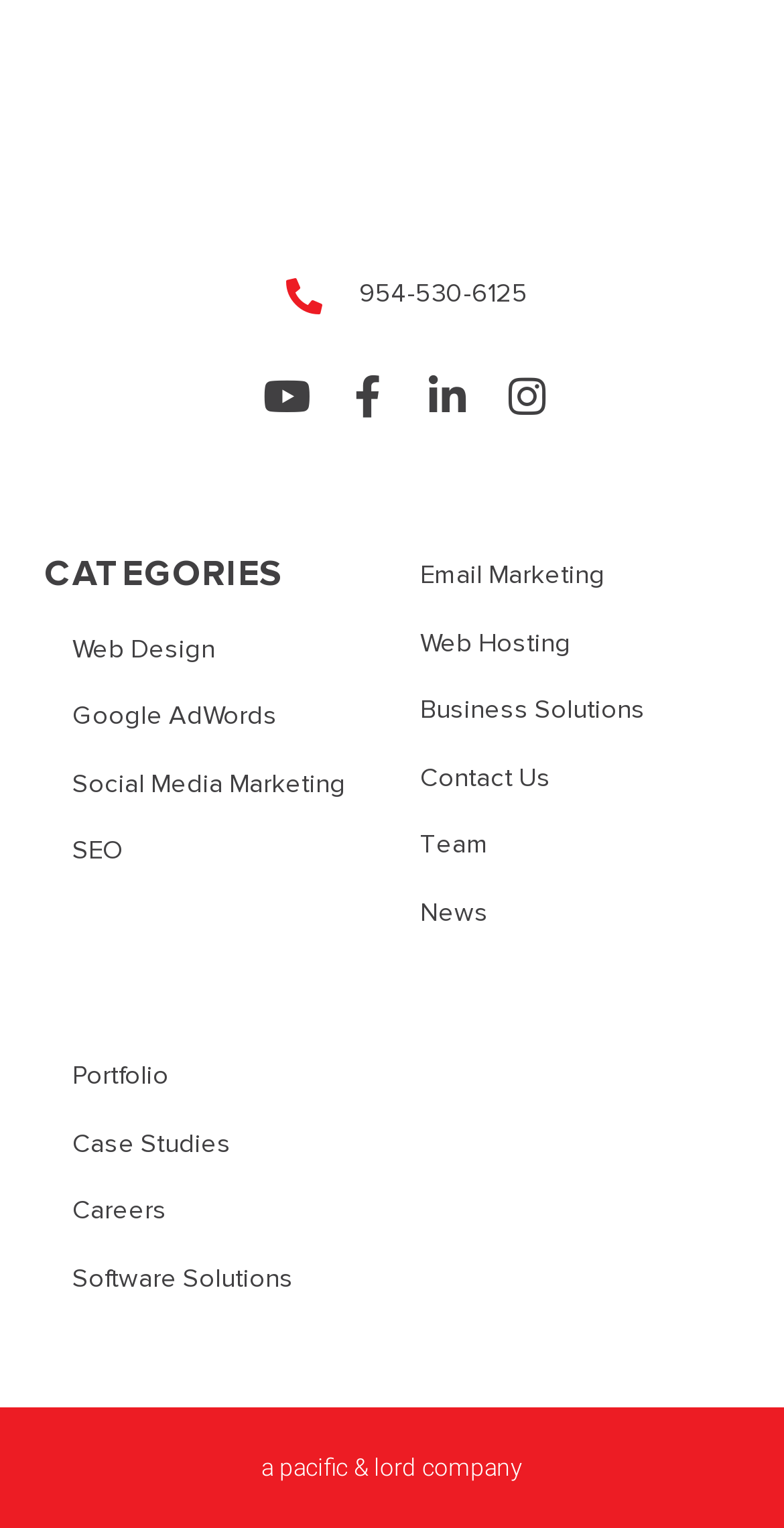How many social media links are there?
Provide a fully detailed and comprehensive answer to the question.

I counted the number of social media links by looking at the links with icons, which are Youtube, Facebook-f, Linkedin-in, and Instagram. There are 4 social media links in total.